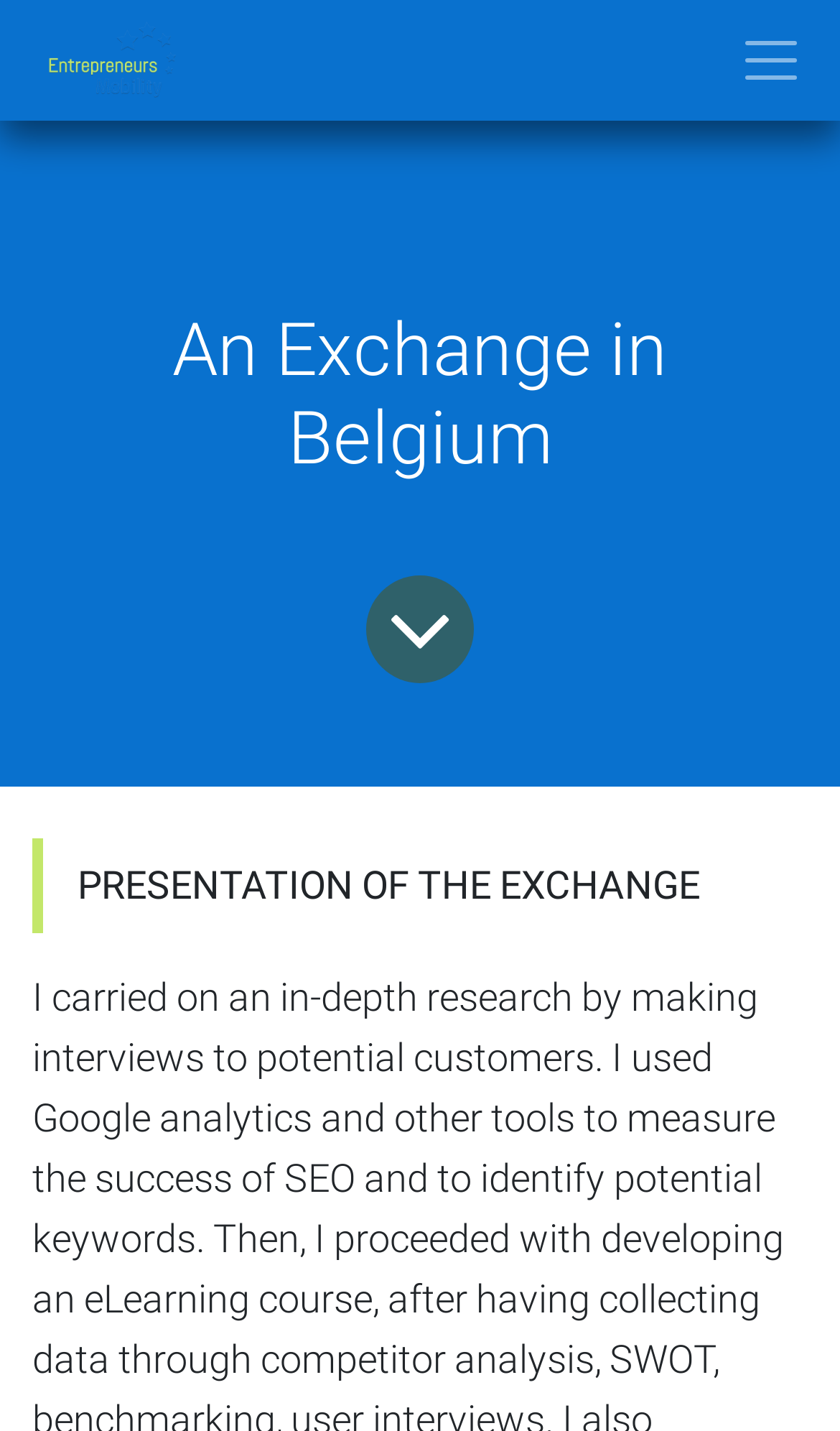Determine the bounding box coordinates of the UI element described below. Use the format (top-left x, top-left y, bottom-right x, bottom-right y) with floating point numbers between 0 and 1: parent_node: An Exchange in Belgium

[0.436, 0.402, 0.564, 0.478]